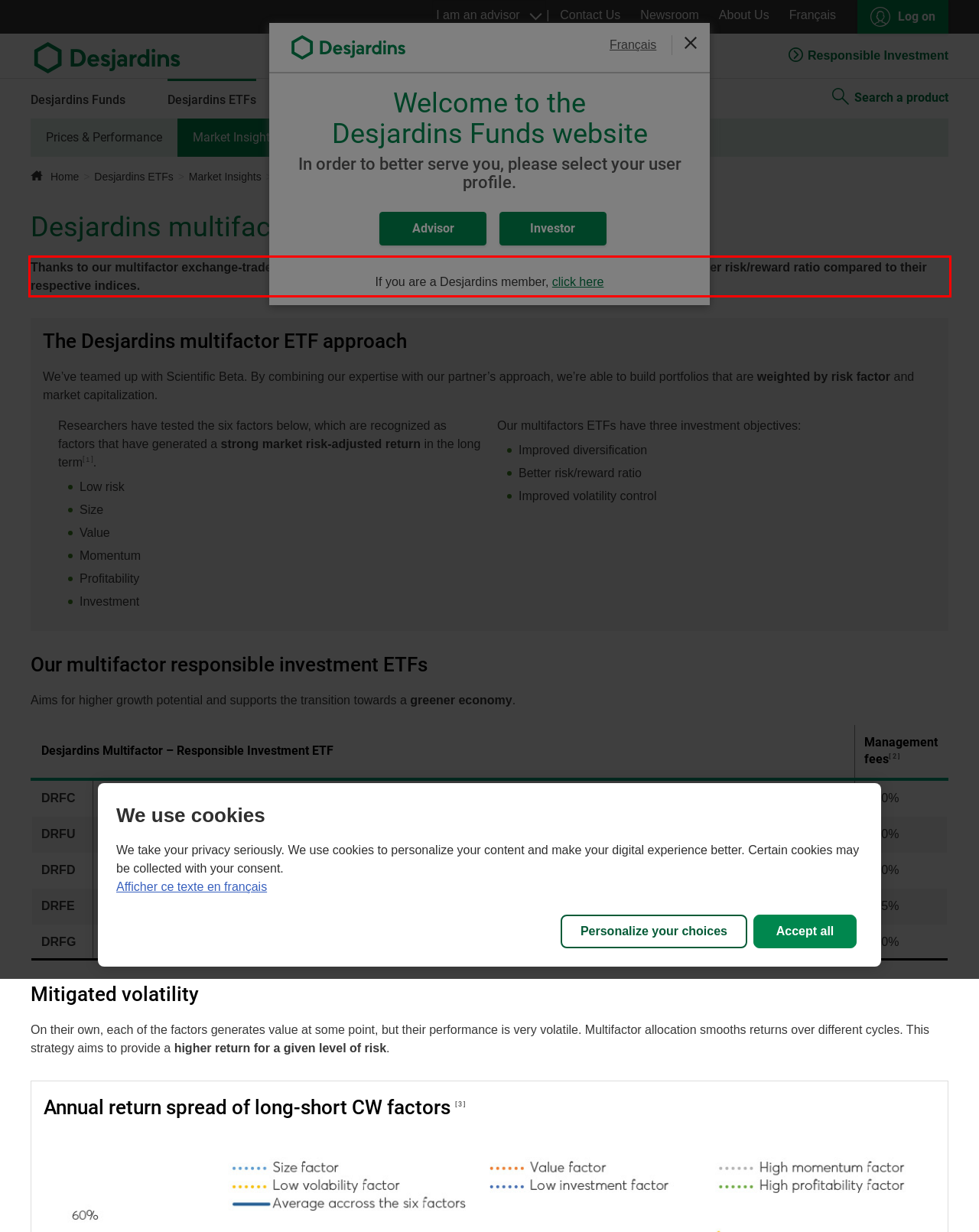Please identify and extract the text content from the UI element encased in a red bounding box on the provided webpage screenshot.

Thanks to our multifactor exchange-traded funds (ETFs), your clients can build a portfolio that aims to achieve a better risk/reward ratio compared to their respective indices.